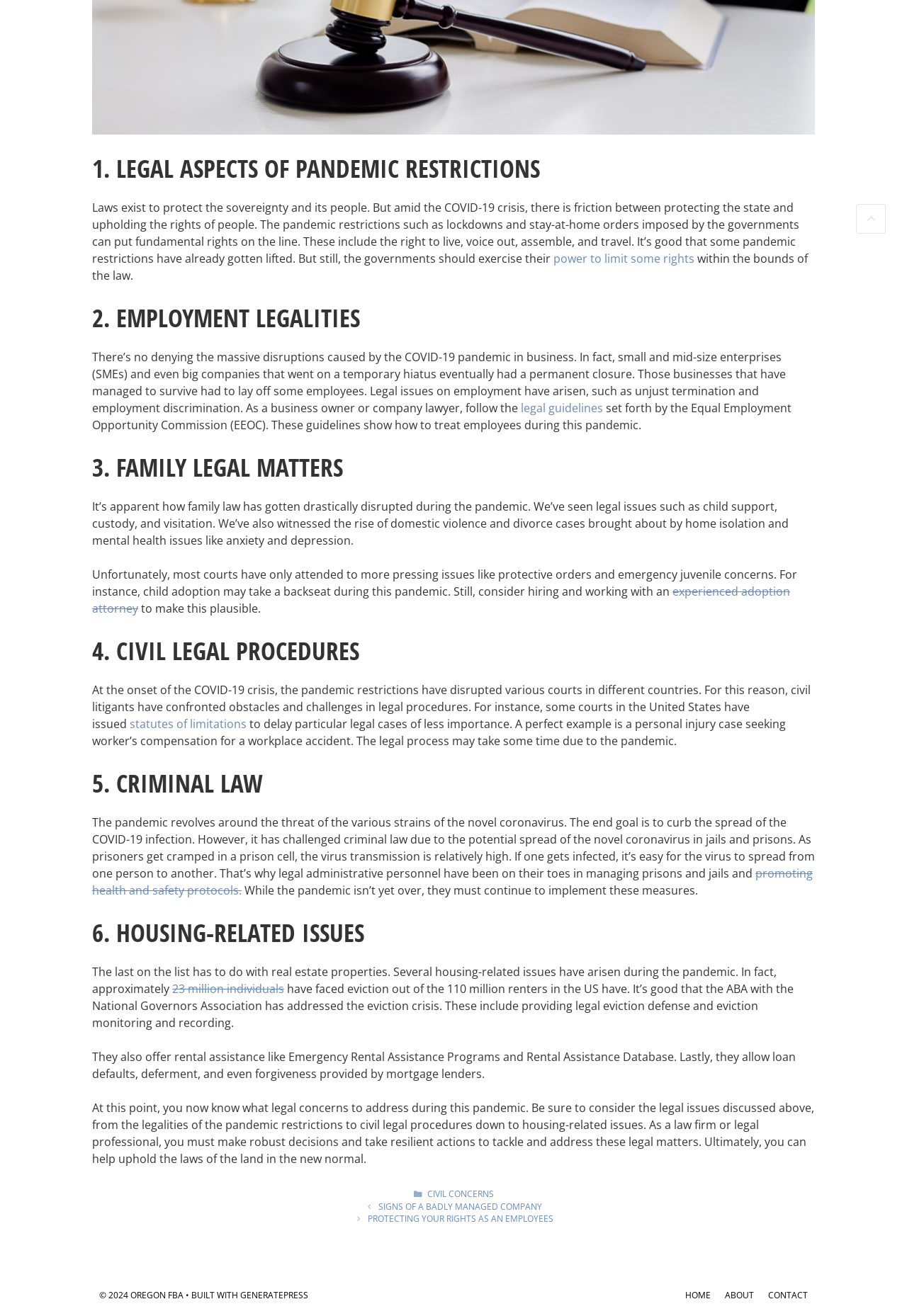What is the goal of promoting health and safety protocols in prisons?
Answer the question with a thorough and detailed explanation.

The webpage explains that the pandemic has challenged criminal law due to the potential spread of the novel coronavirus in jails and prisons, and that promoting health and safety protocols is crucial to curb the transmission of the virus.